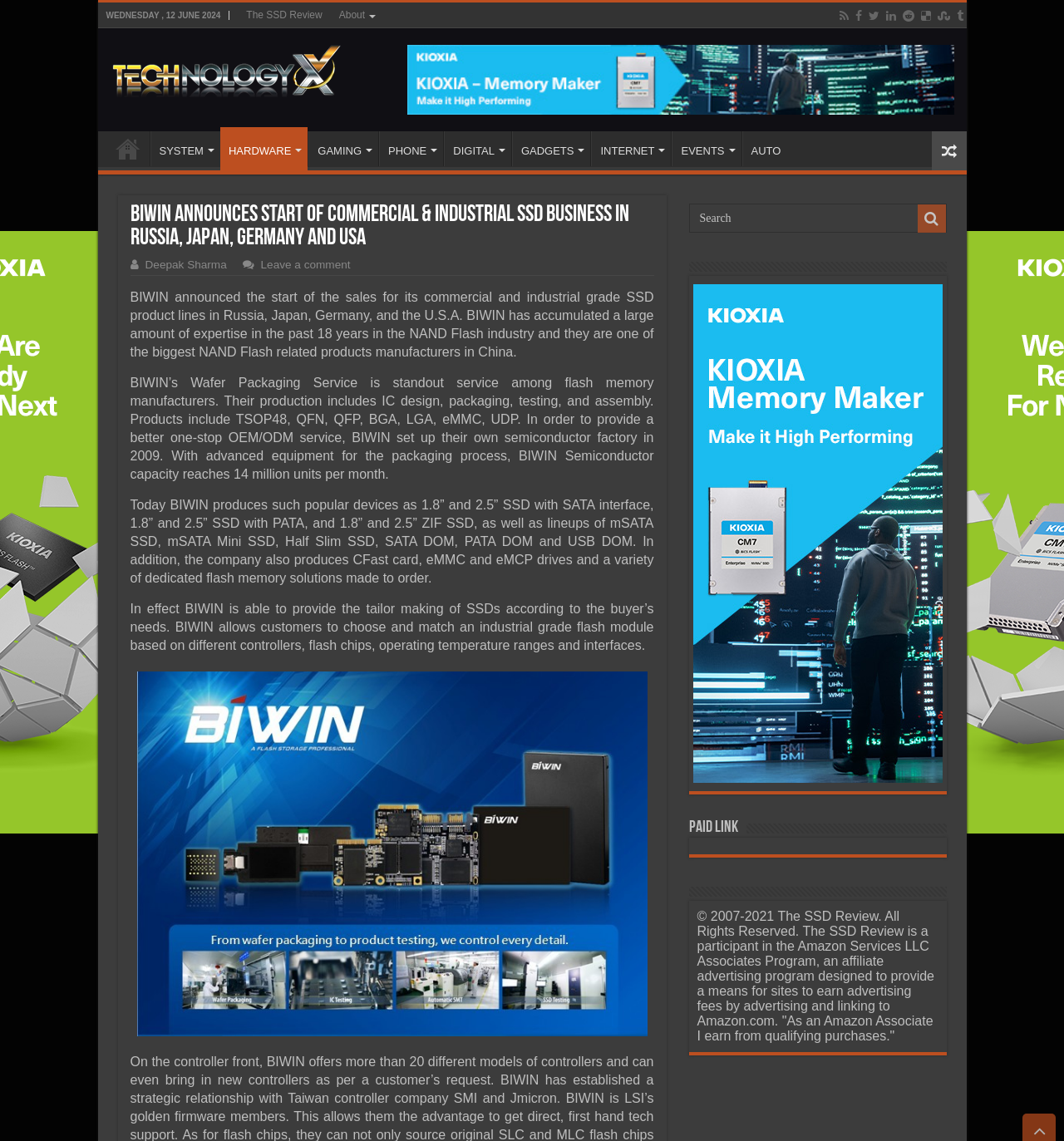What is the topic of the article?
Examine the image closely and answer the question with as much detail as possible.

I found the topic of the article by reading the heading and the content of the article, which talks about BIWIN announcing the start of commercial and industrial SSD business in several countries.